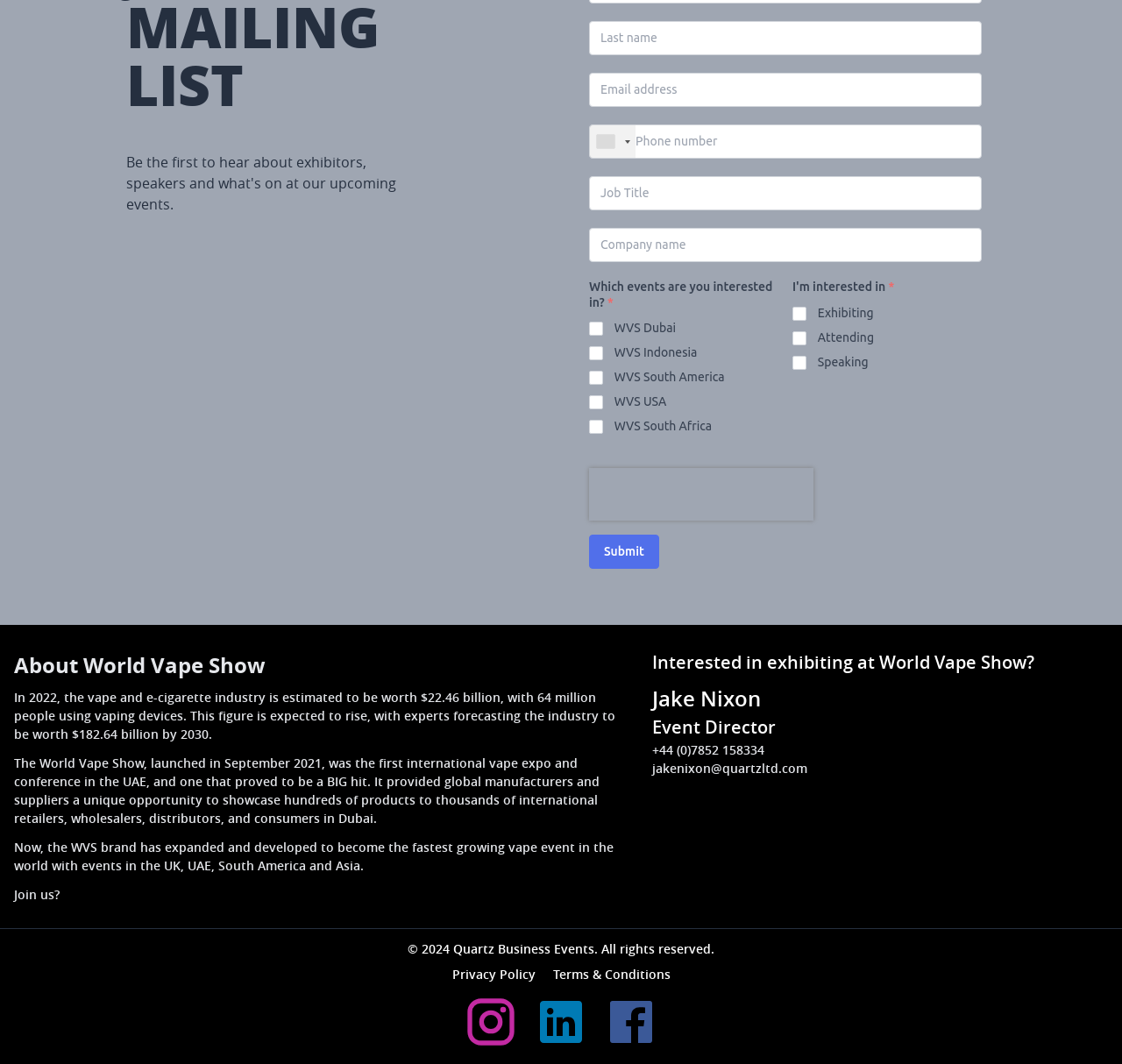What is the required information to submit the form?
Examine the screenshot and reply with a single word or phrase.

Last name, Email address, Phone number, Job Title, Company name